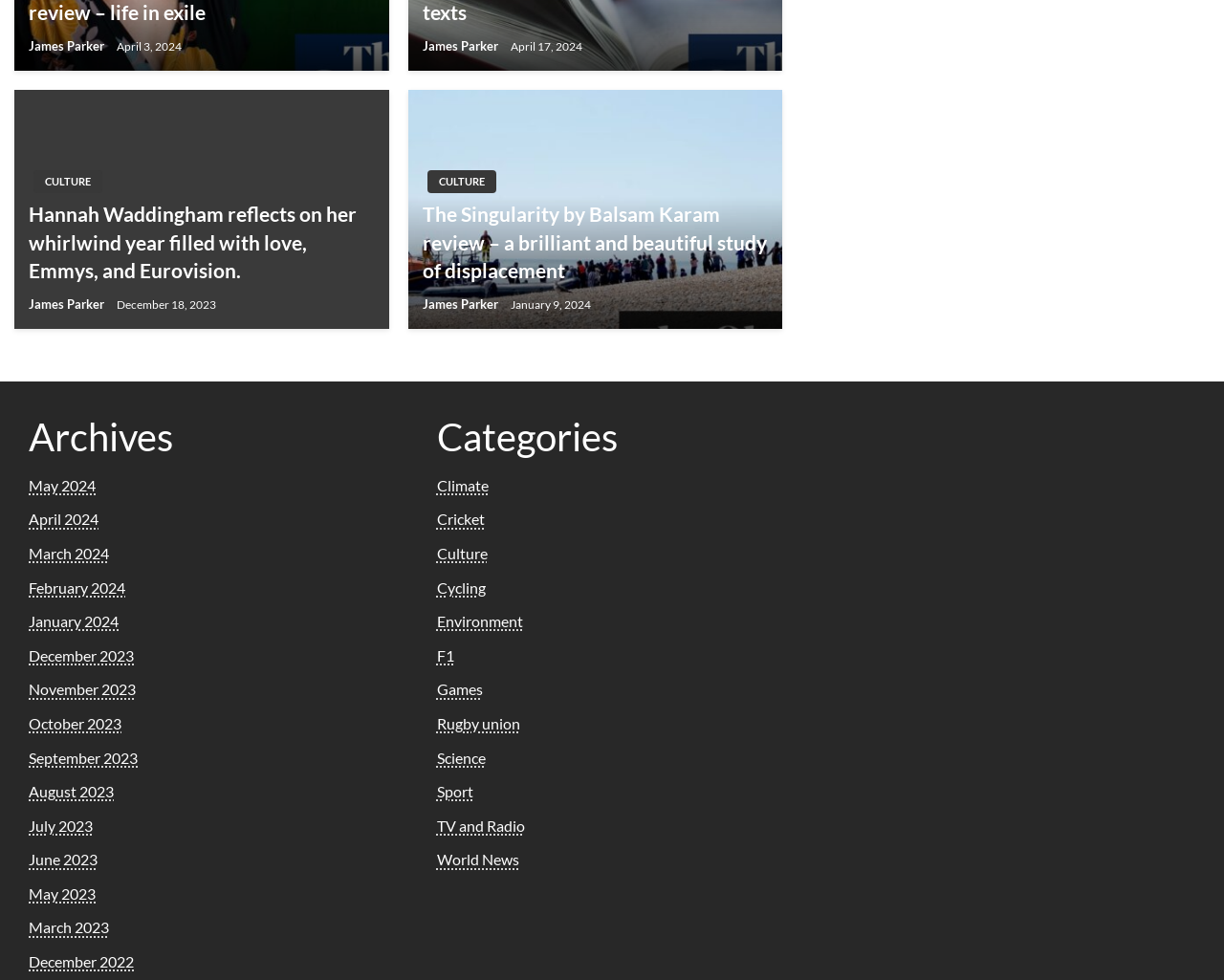Identify and provide the bounding box coordinates of the UI element described: "TV and Radio". The coordinates should be formatted as [left, top, right, bottom], with each number being a float between 0 and 1.

[0.357, 0.833, 0.429, 0.851]